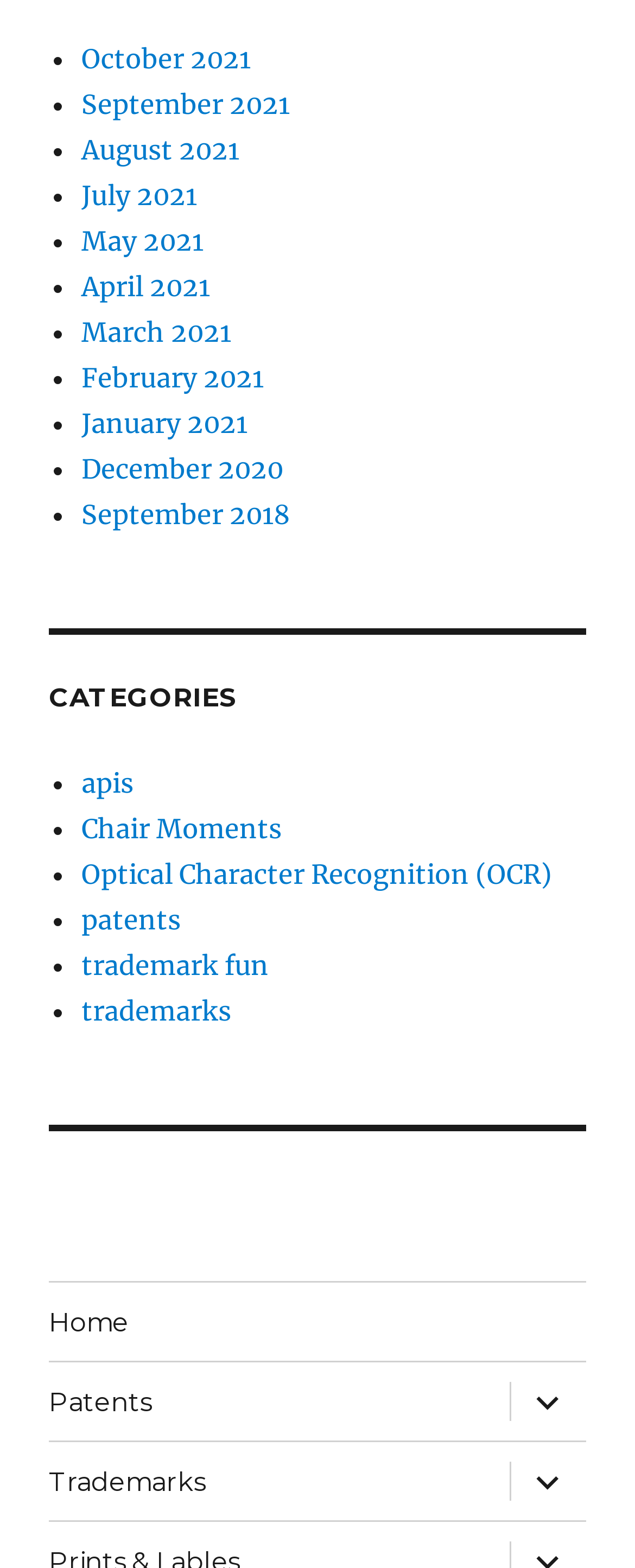Please find the bounding box coordinates of the section that needs to be clicked to achieve this instruction: "go to home".

[0.077, 0.818, 0.923, 0.868]